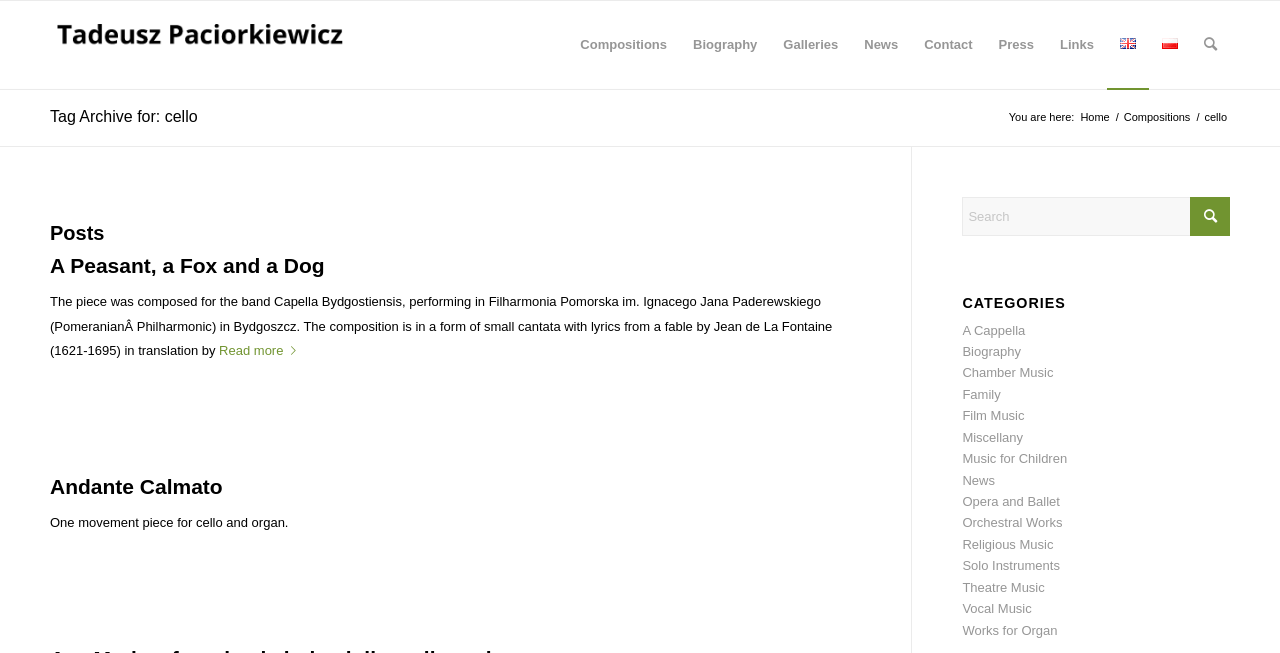Pinpoint the bounding box coordinates of the element that must be clicked to accomplish the following instruction: "Select the 'English' language option". The coordinates should be in the format of four float numbers between 0 and 1, i.e., [left, top, right, bottom].

[0.865, 0.002, 0.898, 0.136]